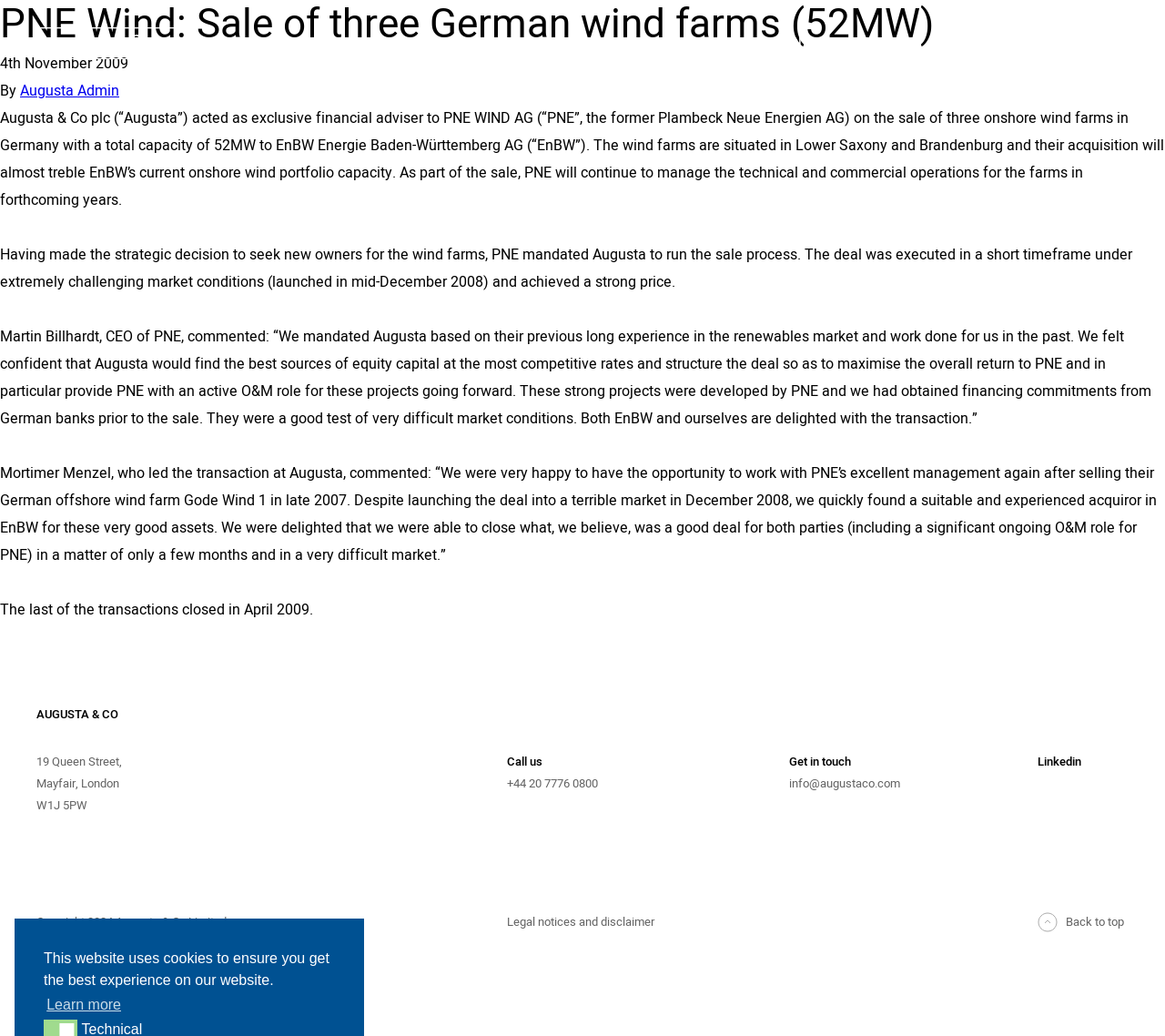Can you find the bounding box coordinates for the element that needs to be clicked to execute this instruction: "Click on 'INTRODUCTION'"? The coordinates should be given as four float numbers between 0 and 1, i.e., [left, top, right, bottom].

[0.435, 0.059, 0.506, 0.075]